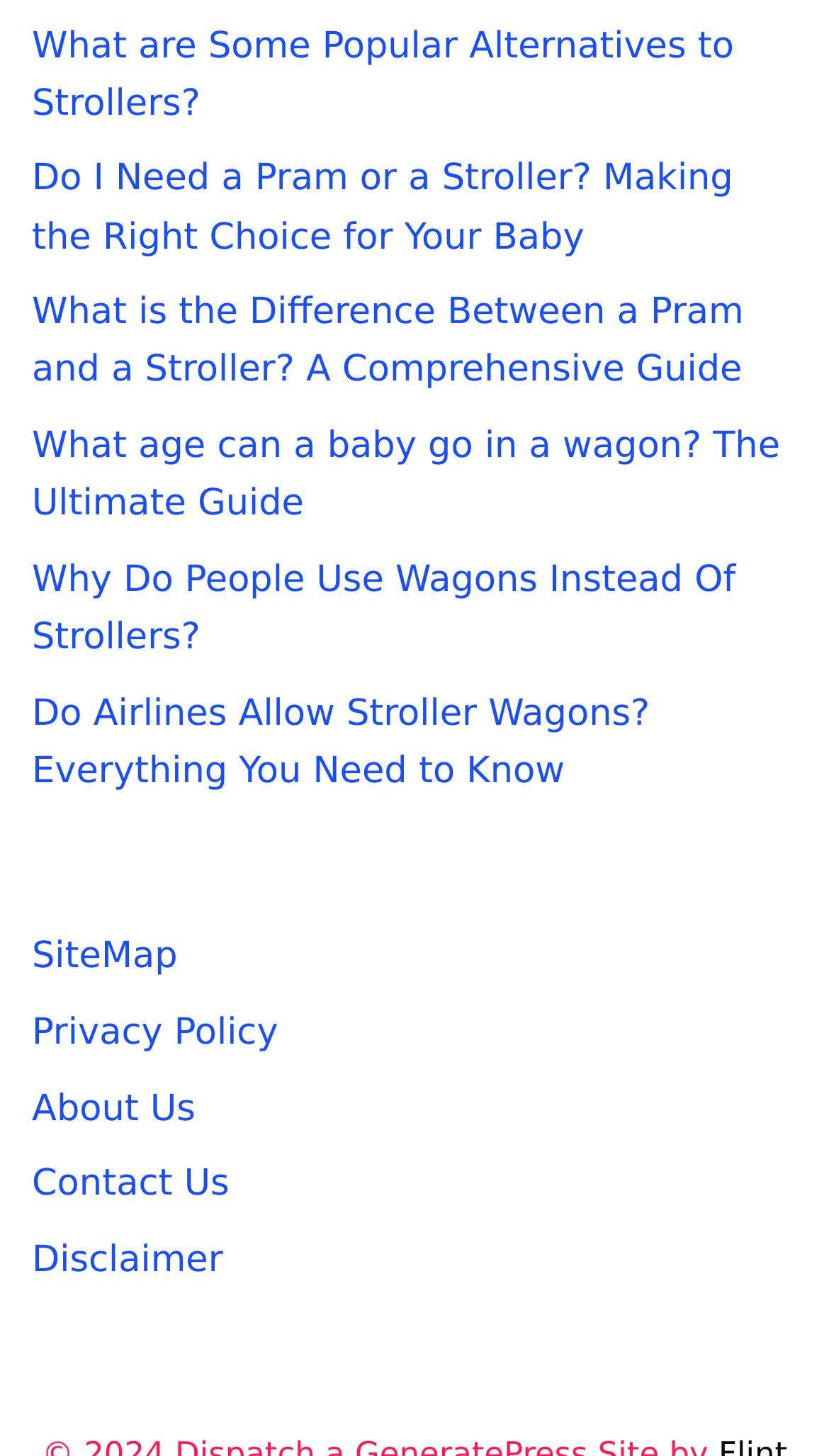What is the vertical position of the 'What are Some Popular Alternatives to Strollers?' link?
Please respond to the question with a detailed and informative answer.

By comparing the y1 and y2 coordinates of the 'What are Some Popular Alternatives to Strollers?' link with other elements, it can be determined that this link is located at the top of the webpage.